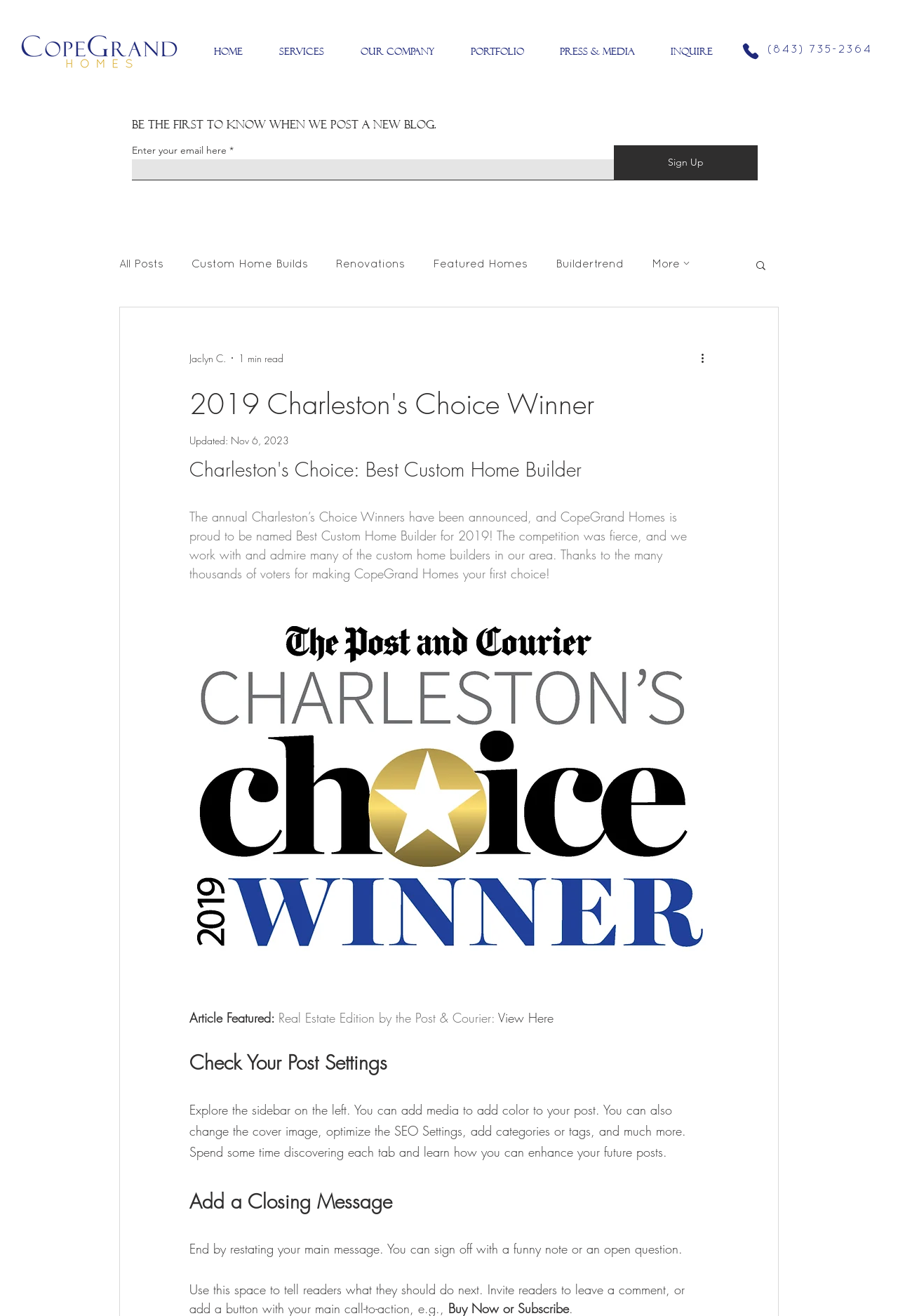What is the title or heading displayed on the webpage?

2019 Charleston's Choice Winner